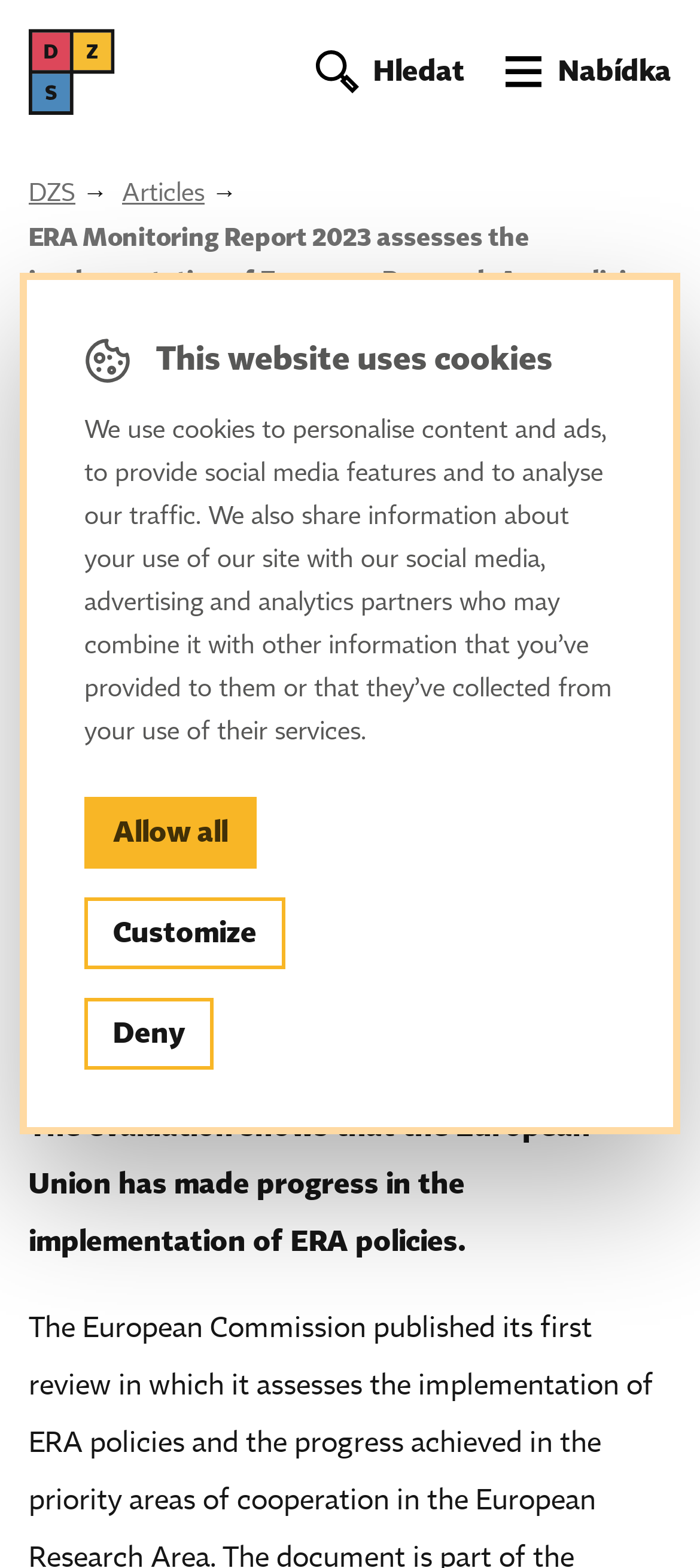Identify the bounding box coordinates of the region that needs to be clicked to carry out this instruction: "view tag CZELO". Provide these coordinates as four float numbers ranging from 0 to 1, i.e., [left, top, right, bottom].

[0.041, 0.636, 0.192, 0.664]